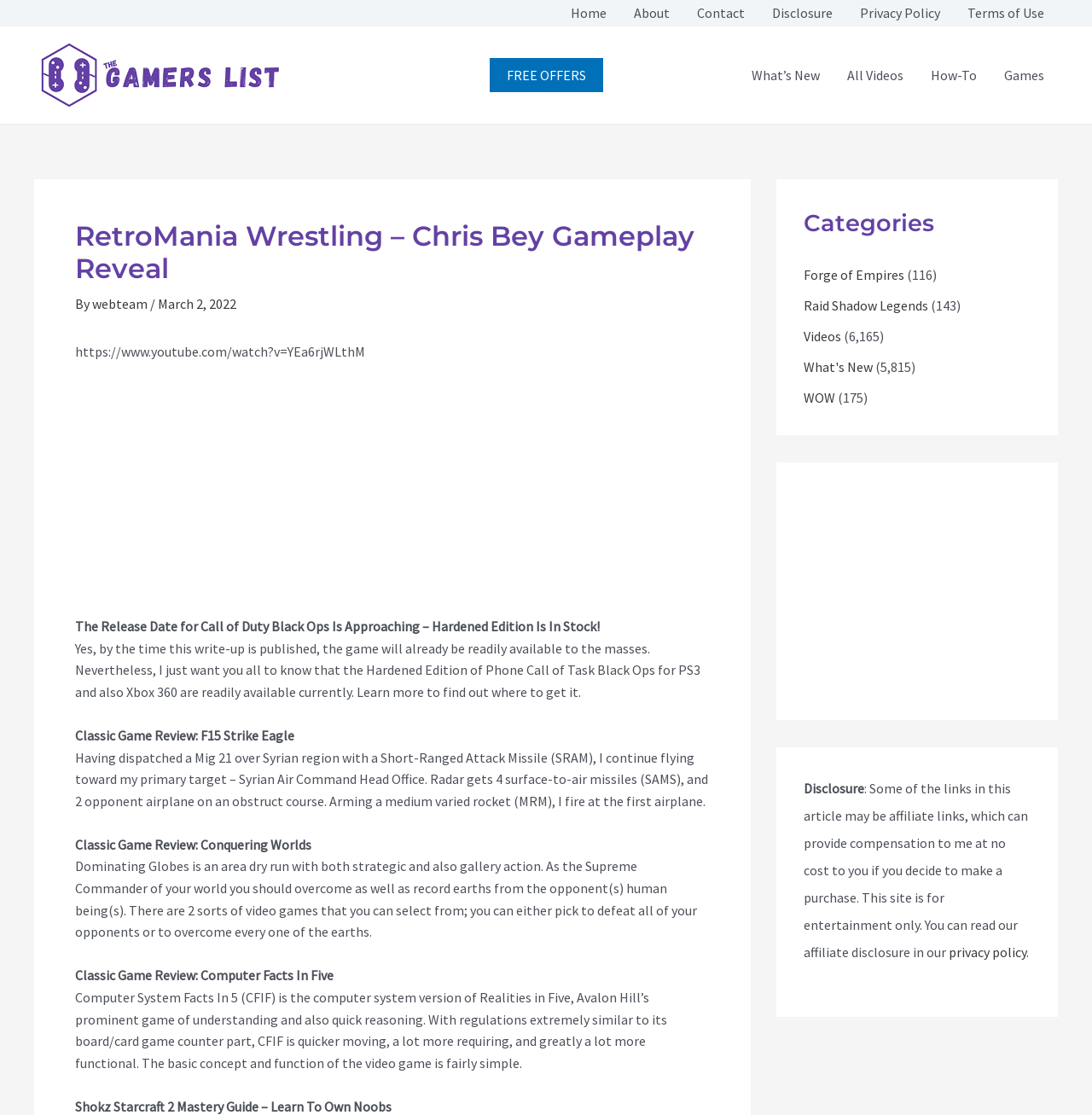Answer with a single word or phrase: 
What is the date of the article about RetroMania Wrestling?

March 2, 2022